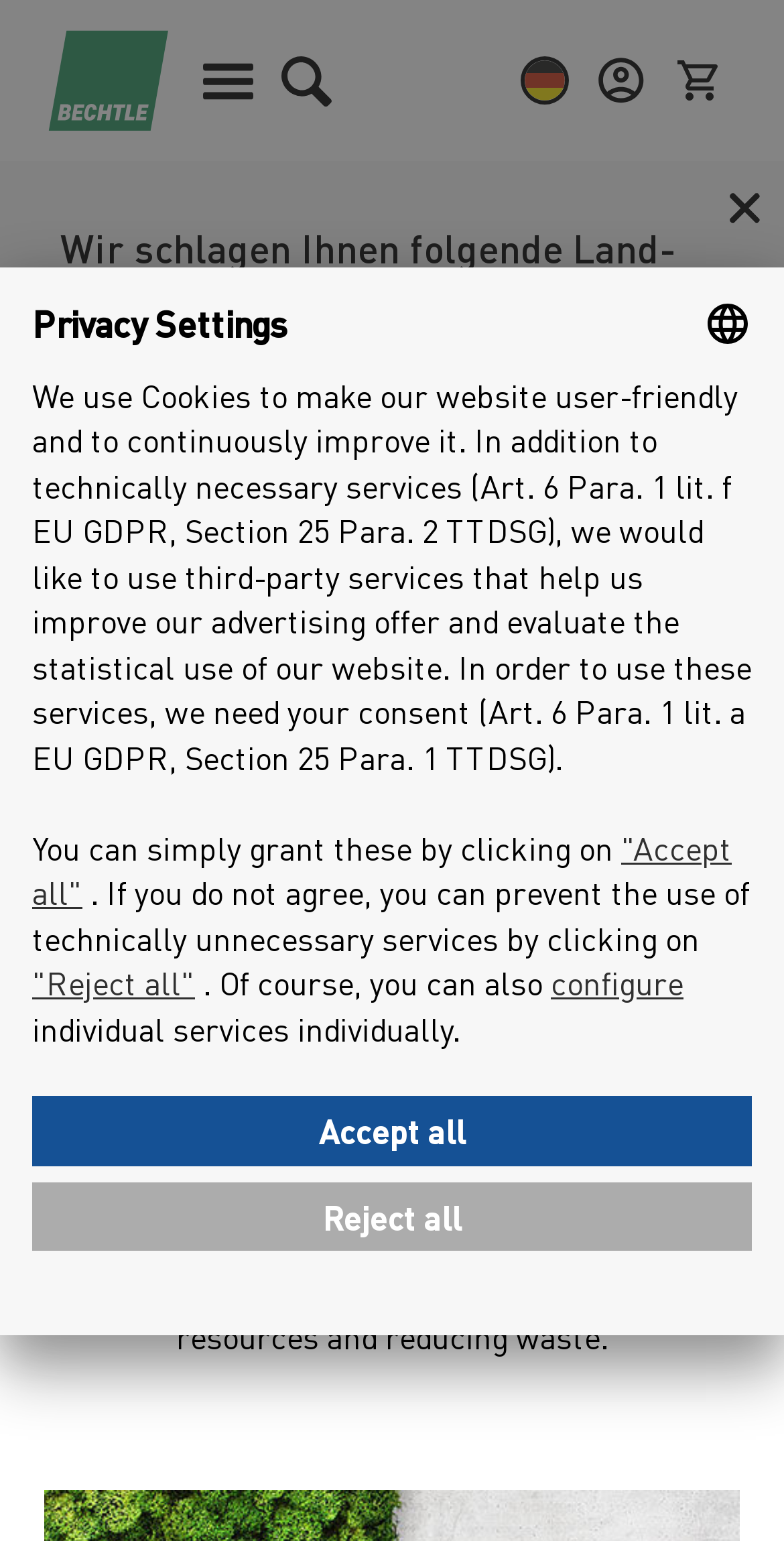Give the bounding box coordinates for the element described by: "configure".

[0.703, 0.623, 0.872, 0.652]